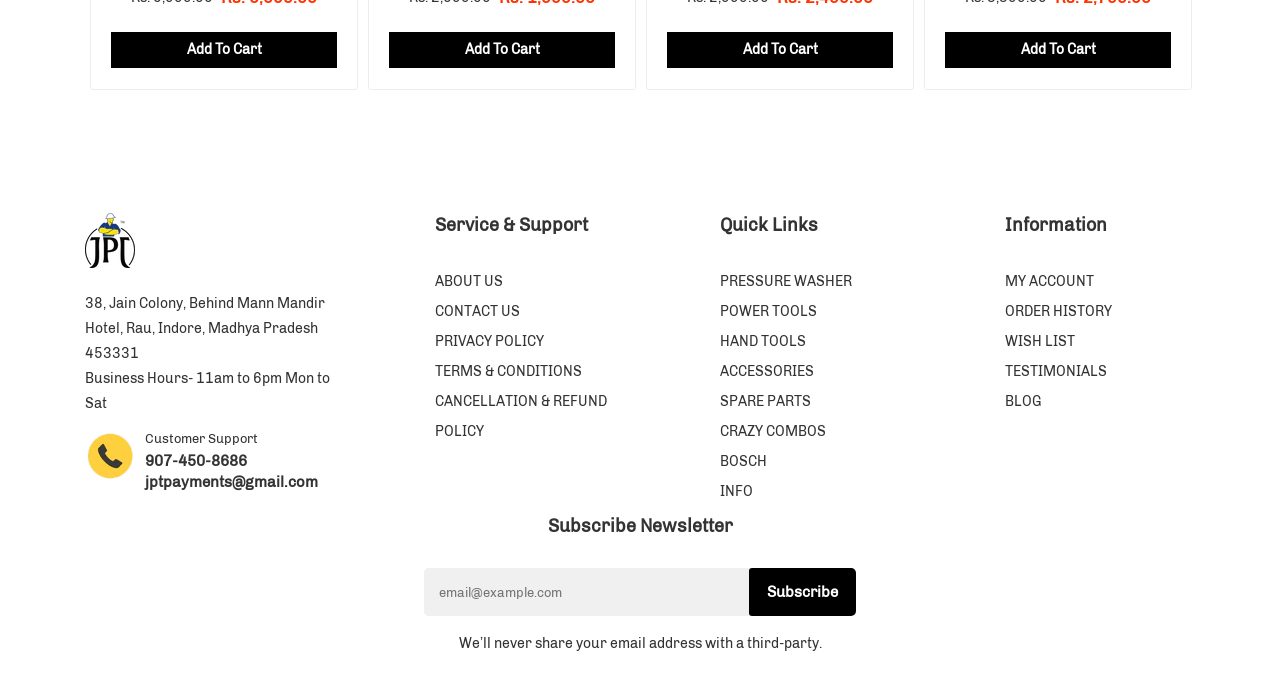Please specify the bounding box coordinates of the element that should be clicked to execute the given instruction: 'Subscribe to the newsletter'. Ensure the coordinates are four float numbers between 0 and 1, expressed as [left, top, right, bottom].

[0.585, 0.835, 0.669, 0.906]